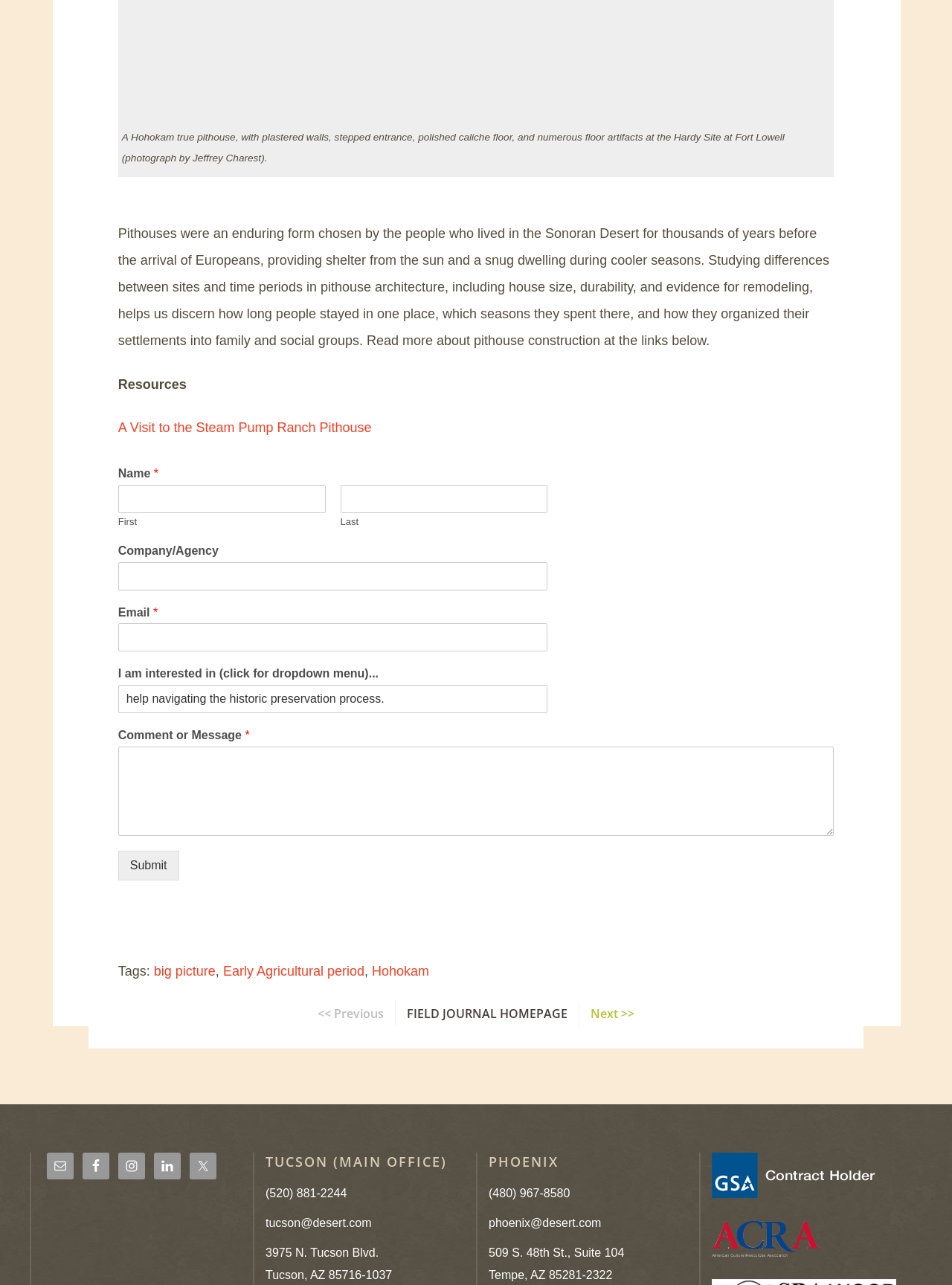What is the topic of the 'FIELD JOURNAL HOMEPAGE'?
Analyze the screenshot and provide a detailed answer to the question.

The 'FIELD JOURNAL HOMEPAGE' is likely related to the topic of pithouse construction, as the current webpage is discussing pithouses and has a link to the 'FIELD JOURNAL HOMEPAGE'. This suggests that the homepage is related to the same topic.